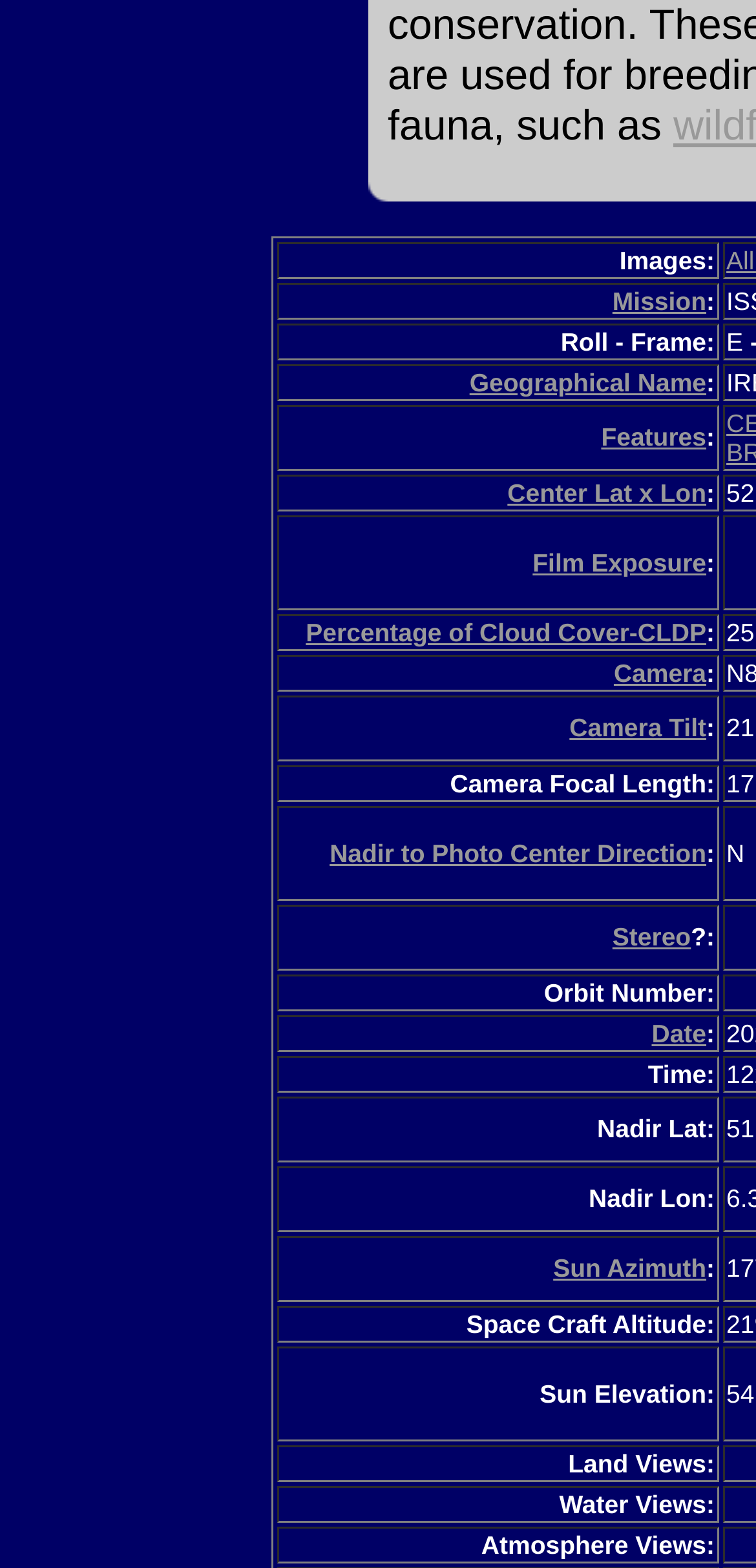Provide the bounding box coordinates in the format (top-left x, top-left y, bottom-right x, bottom-right y). All values are floating point numbers between 0 and 1. Determine the bounding box coordinate of the UI element described as: Percentage of Cloud Cover-CLDP

[0.404, 0.394, 0.934, 0.412]